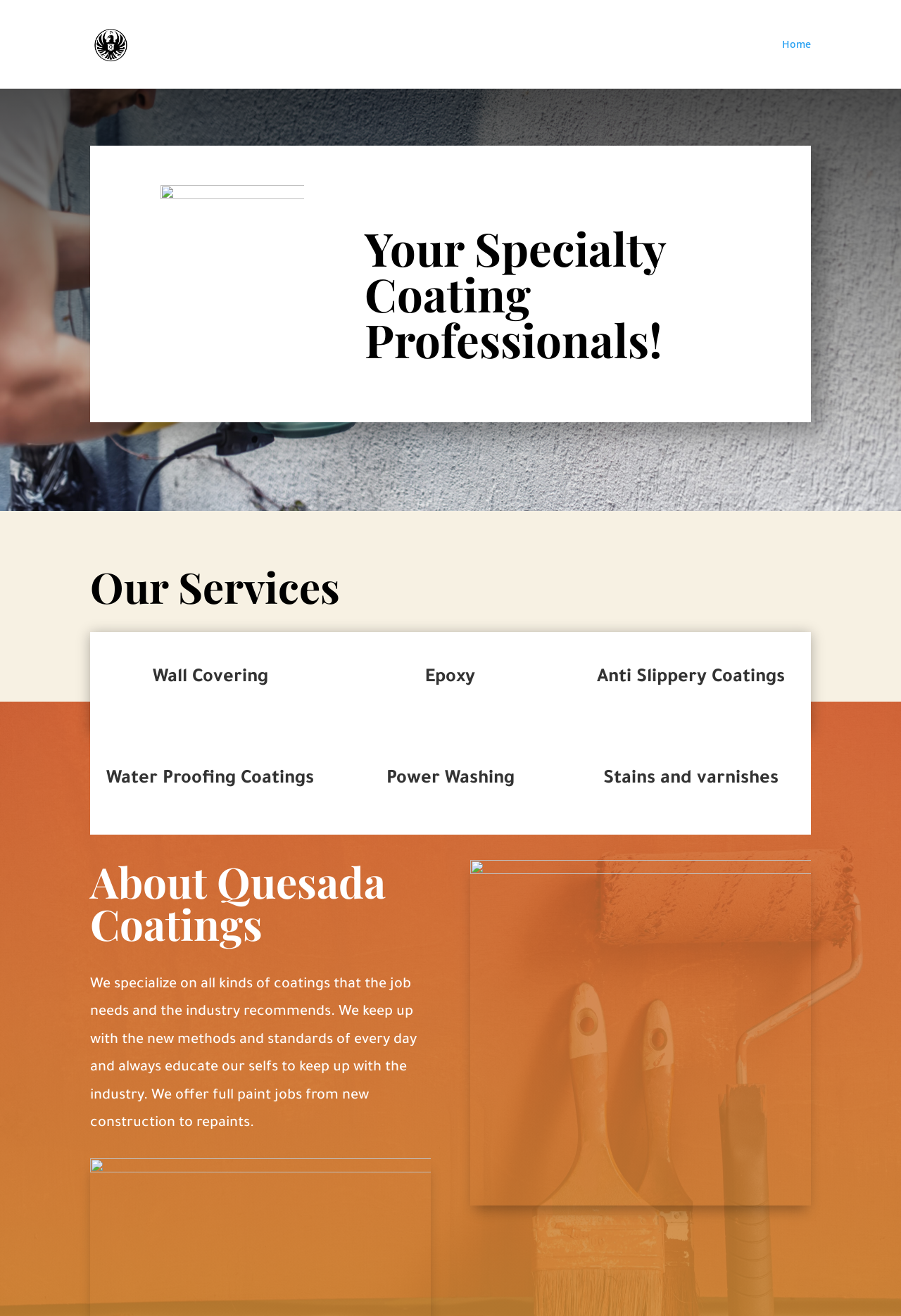Locate the headline of the webpage and generate its content.

Your Specialty Coating Professionals!